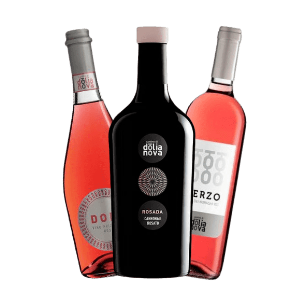Describe in detail everything you see in the image.

The image showcases three exquisite bottles of wine, representing the captivating offerings of Sarda Wines. At the forefront, a distinctive black bottle labeled "DOLIA NOVA" stands out, symbolizing a unique blend that captures the essence of Sardinia. Flanking this centerpiece are two elegantly designed rosé bottles. The pink hues of the left bottle, marked "D0," and the sleek packaging of the right bottle labeled "FERZO," reflect the vibrant and sun-kissed vineyards that Sardinia is renowned for. This collection invites wine enthusiasts to explore the diverse and award-winning wines that this Mediterranean island has to offer, making it a perfect choice for any occasion.